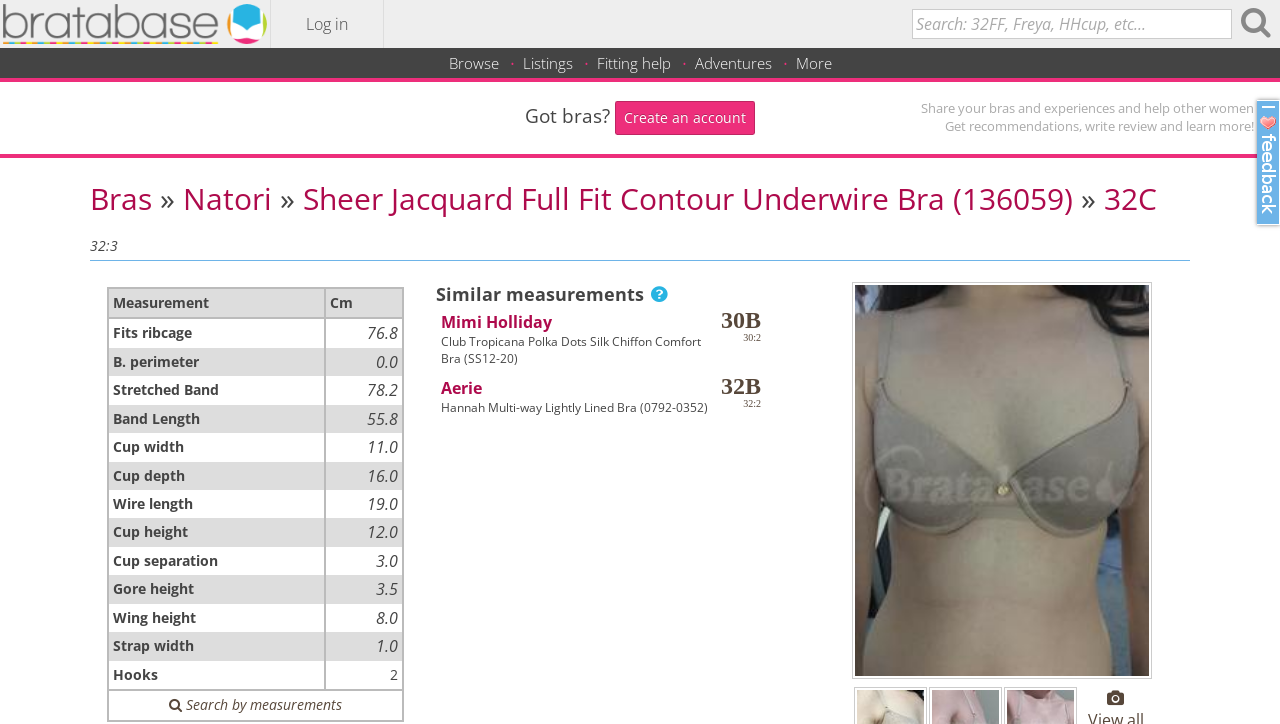Generate a thorough explanation of the webpage's elements.

This webpage is about a specific bra, the 32C - Natori Sheer Jacquard Full Fit Contour Underwire Bra (136059). At the top, there are several links, including "Bratabase", "Log in", and "Browse", as well as a search box where users can search for bras by size, brand, or other criteria. 

Below the search box, there is a heading that displays the bra's name and size, with links to related categories, such as "Bras", "Natori", and "32C". 

On the left side of the page, there is a table that displays the bra's measurements, including the ribcage, band length, cup width, and other details. The table has several rows, each with a row header and a grid cell containing the measurement value.

On the right side of the page, there is a section that recommends similar bras based on measurements, with links to other bra models. There is also an image of the bra below this section.

At the bottom of the page, there is a link to provide feedback. Throughout the page, there are several calls-to-action, such as "Share your bras and experiences" and "Get recommendations, write a review and learn more!", encouraging users to engage with the website.